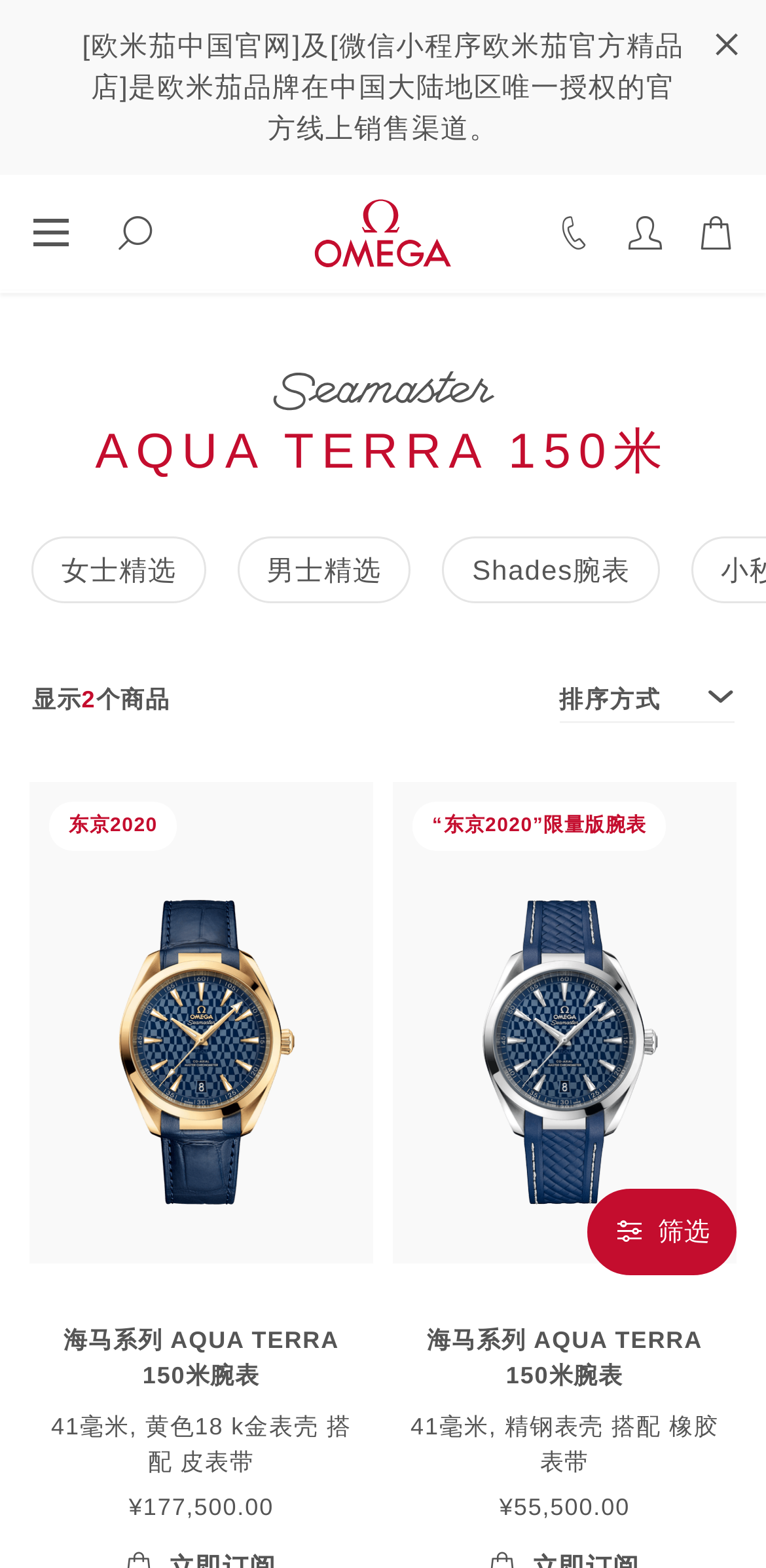Predict the bounding box coordinates of the area that should be clicked to accomplish the following instruction: "Search for something". The bounding box coordinates should consist of four float numbers between 0 and 1, i.e., [left, top, right, bottom].

None